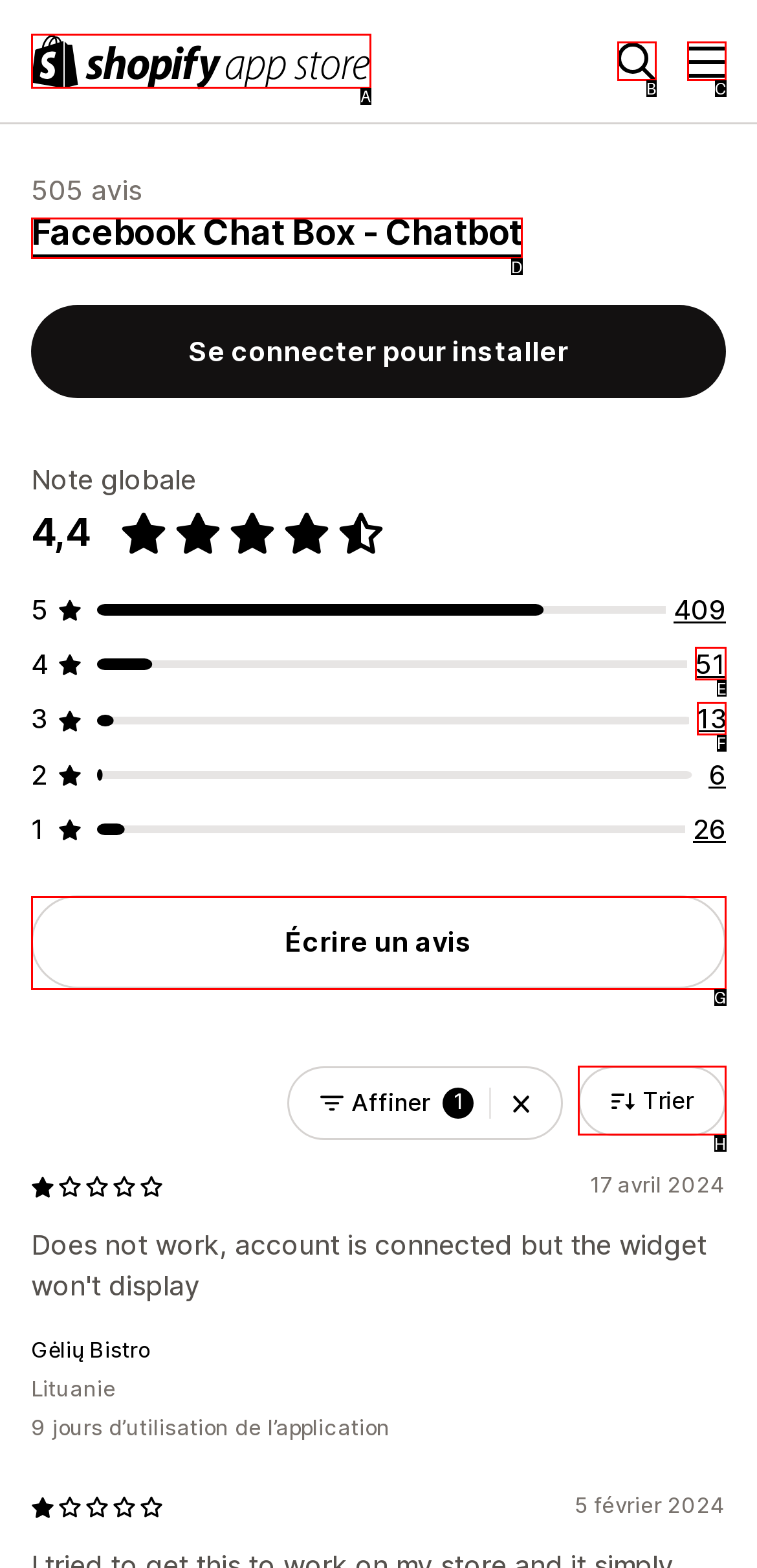Tell me which one HTML element you should click to complete the following task: Sort the reviews
Answer with the option's letter from the given choices directly.

H